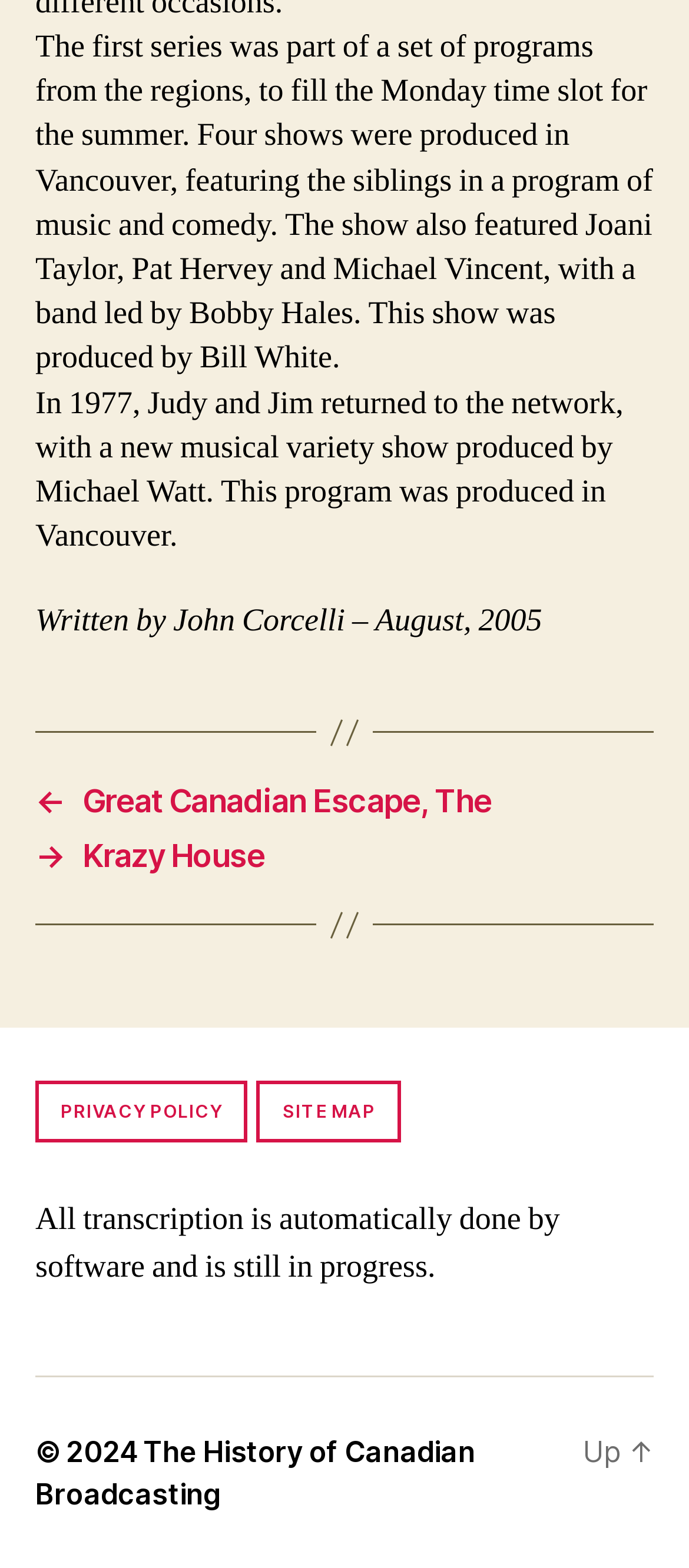How many links are there in the navigation section?
Examine the screenshot and reply with a single word or phrase.

2